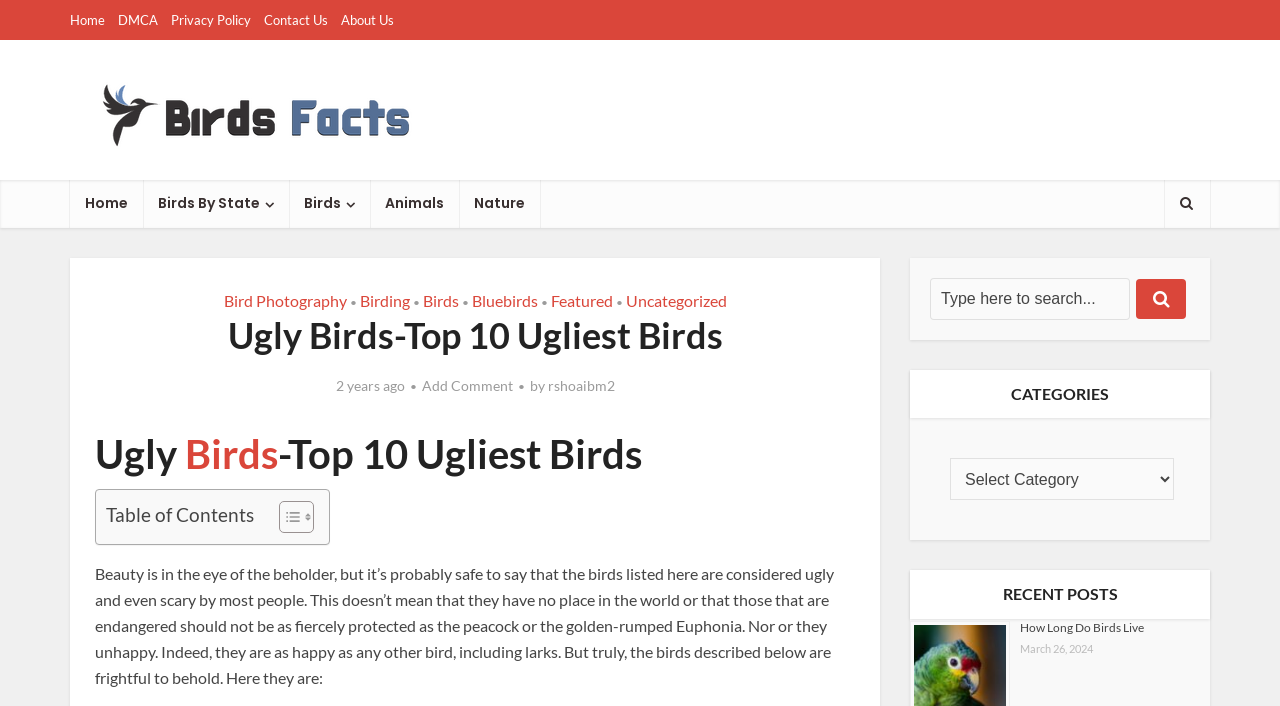How many images are in the 'Birds Facts' section?
Give a one-word or short-phrase answer derived from the screenshot.

1